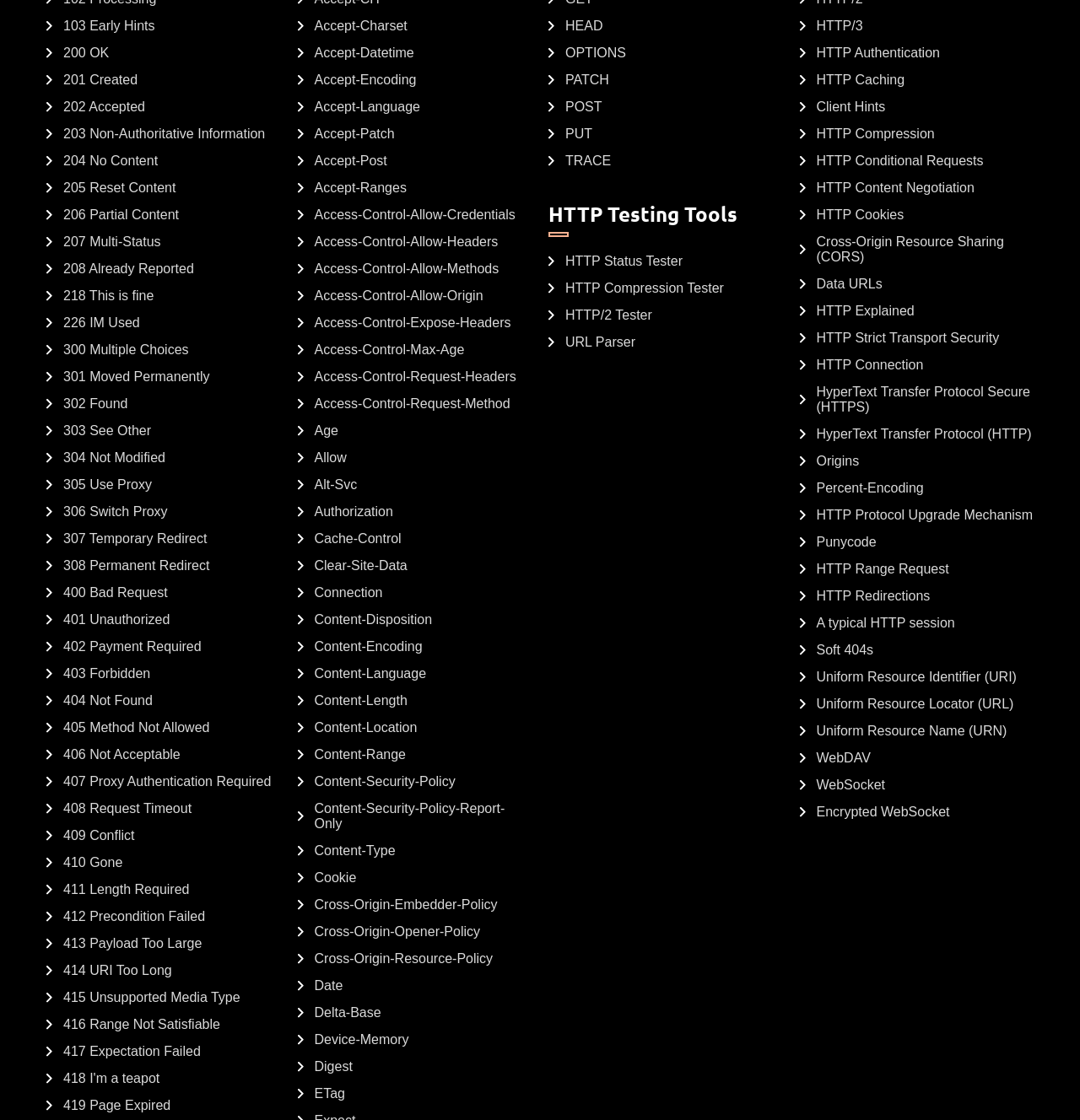What is the header field for specifying the language of the content? Based on the image, give a response in one word or a short phrase.

Content-Language